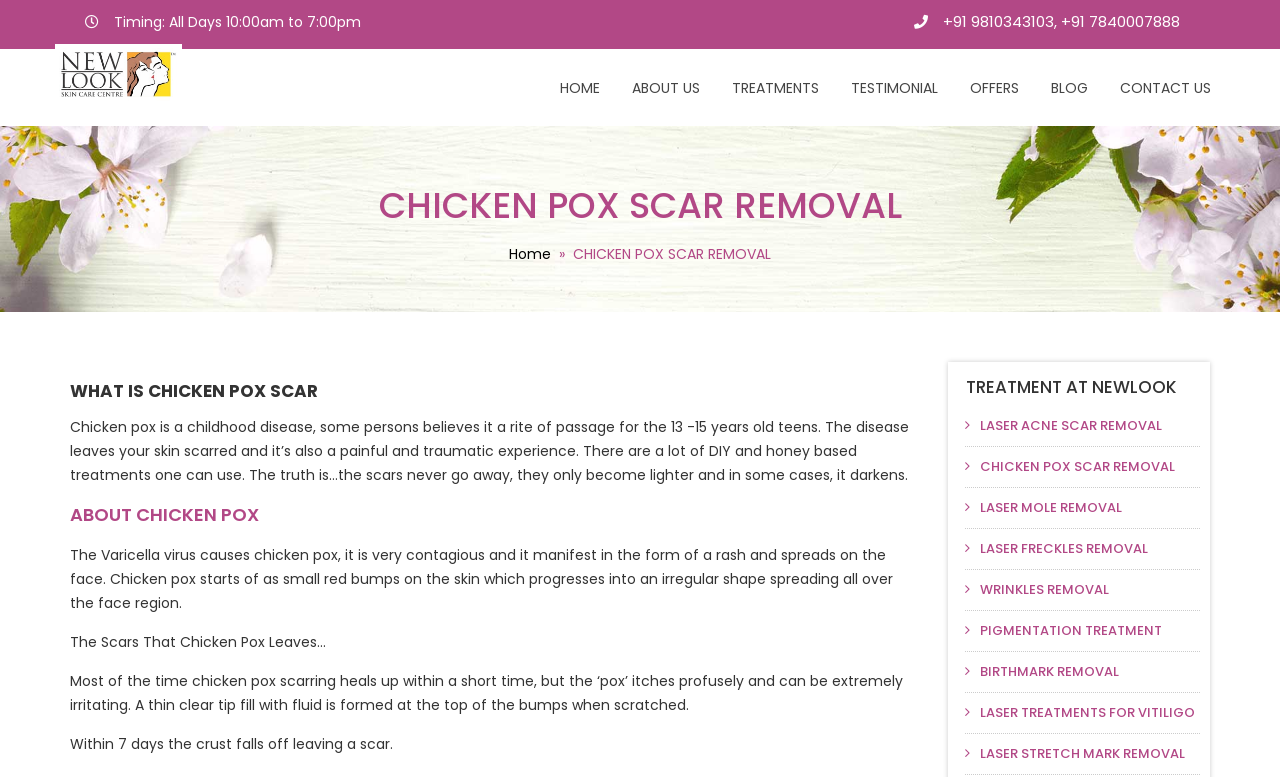Determine the heading of the webpage and extract its text content.

CHICKEN POX SCAR REMOVAL